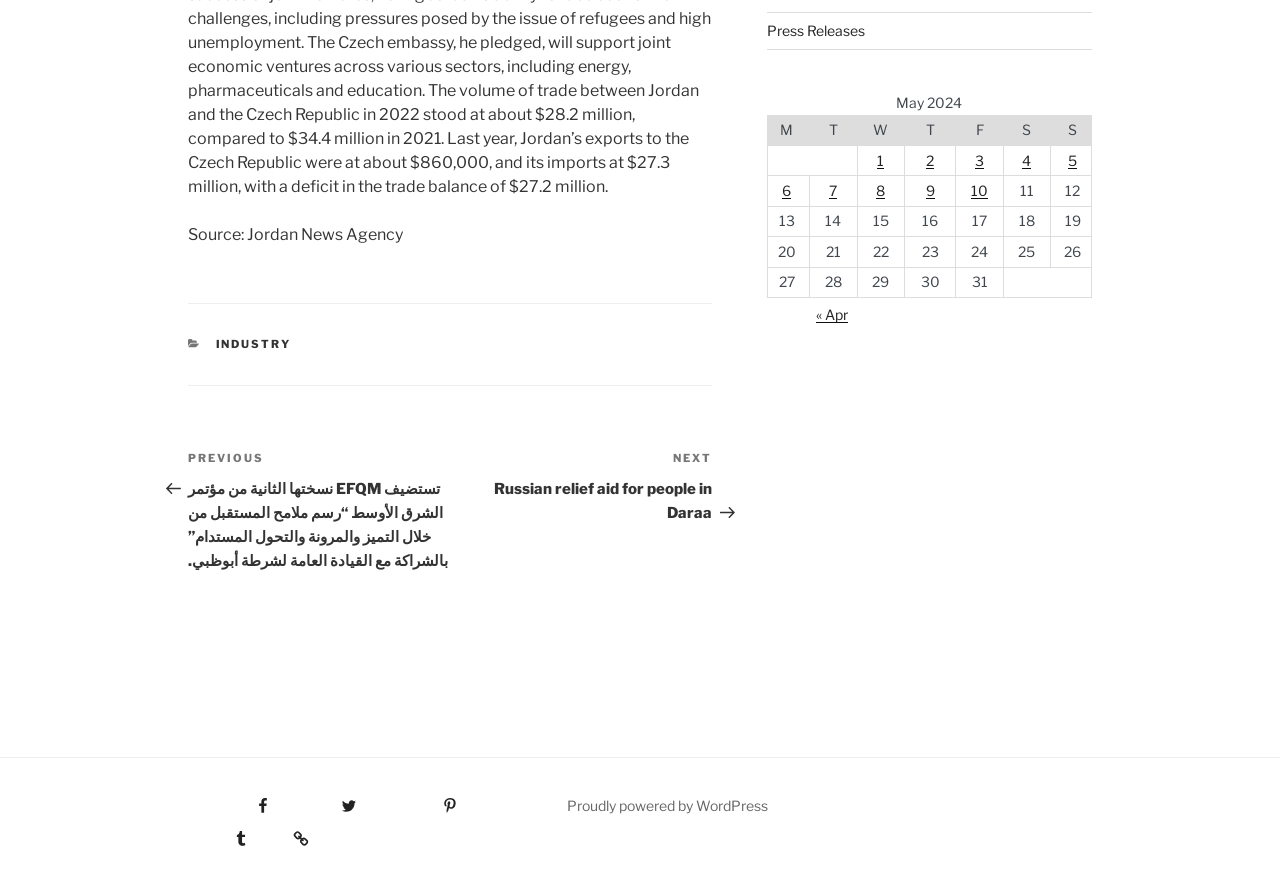Using the description: "3", identify the bounding box of the corresponding UI element in the screenshot.

None